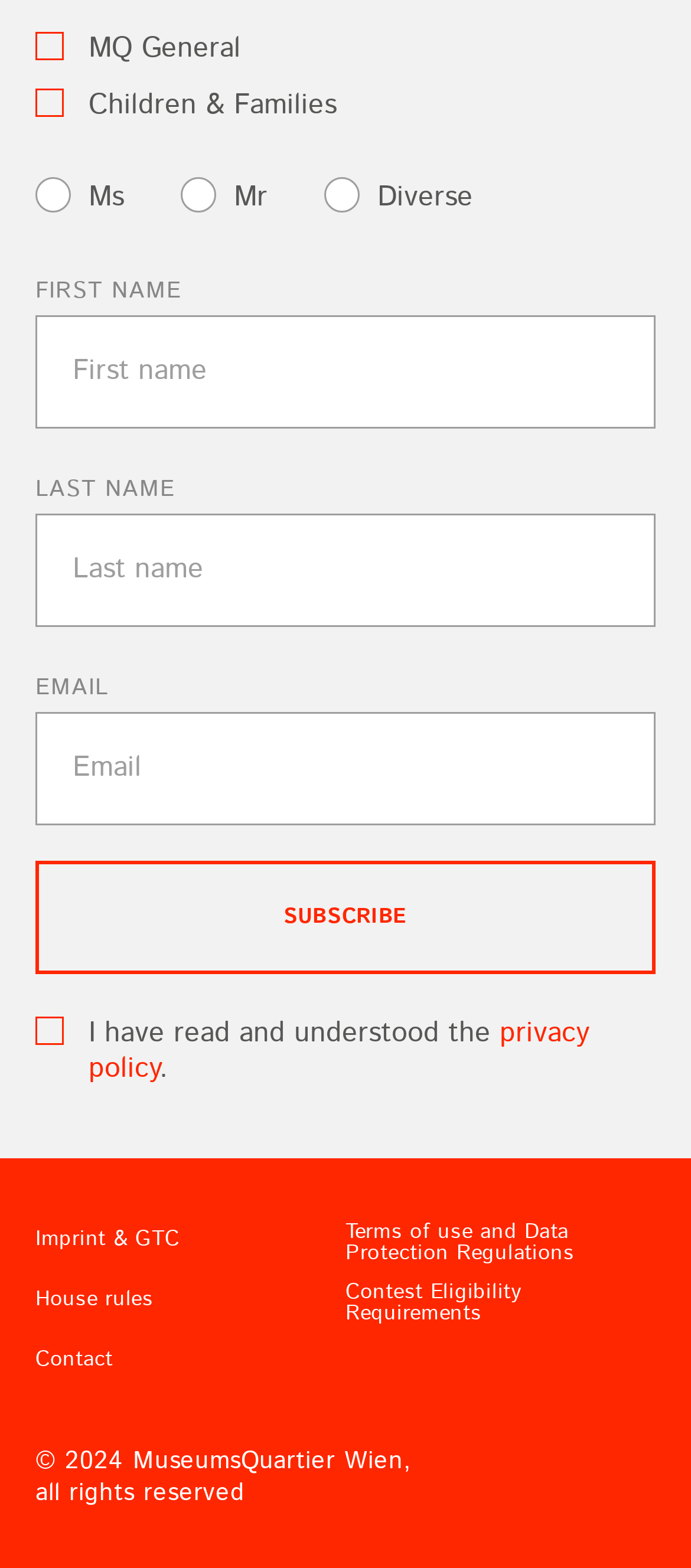Kindly provide the bounding box coordinates of the section you need to click on to fulfill the given instruction: "Read the privacy policy".

[0.128, 0.646, 0.854, 0.694]